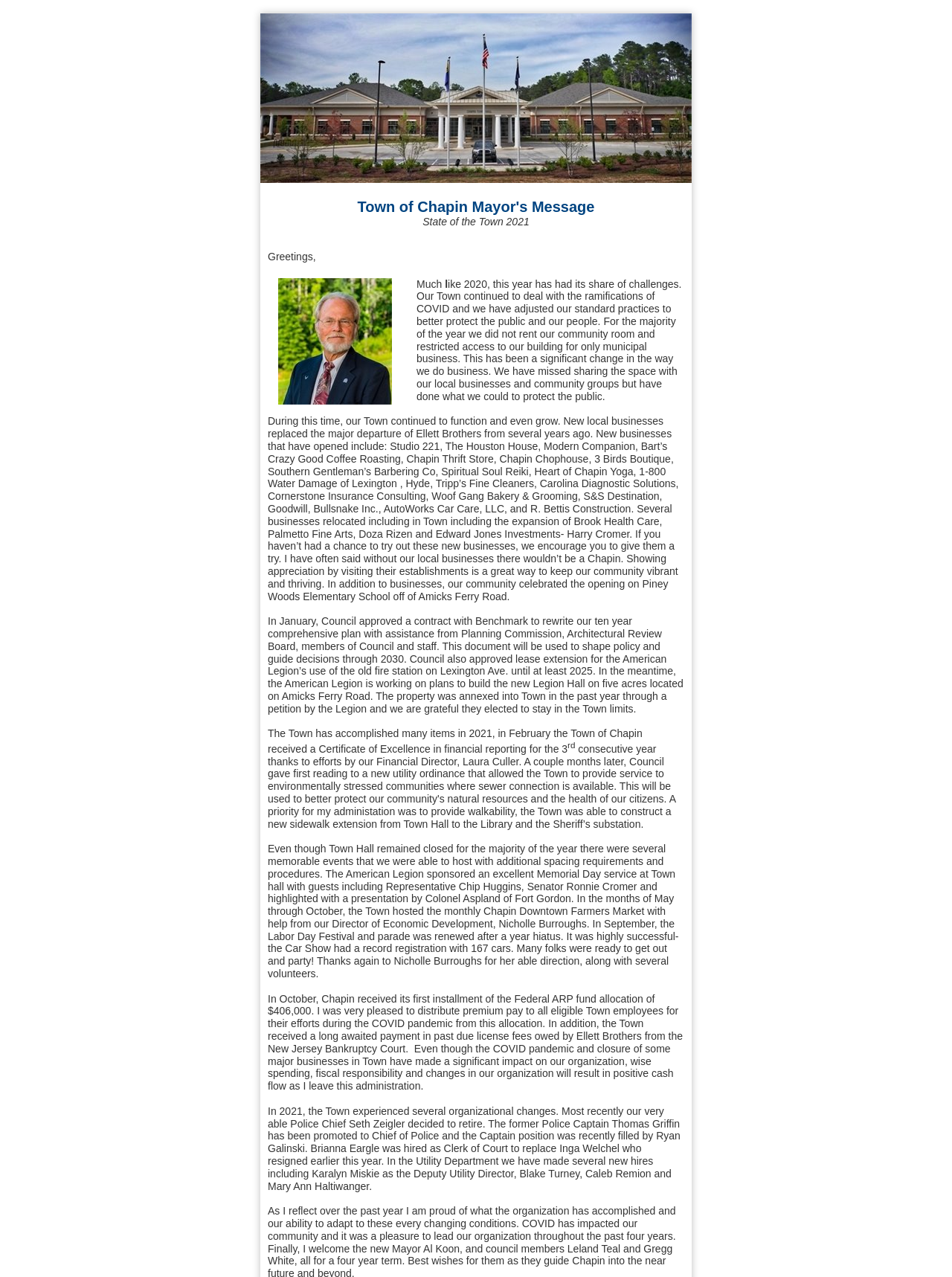Provide a thorough and detailed response to the question by examining the image: 
What is the name of the town hall?

I found the answer by looking at the layout table with the bounding box coordinates [0.273, 0.01, 0.727, 0.143] which contains a link with the text 'Chapin Town Hall'.